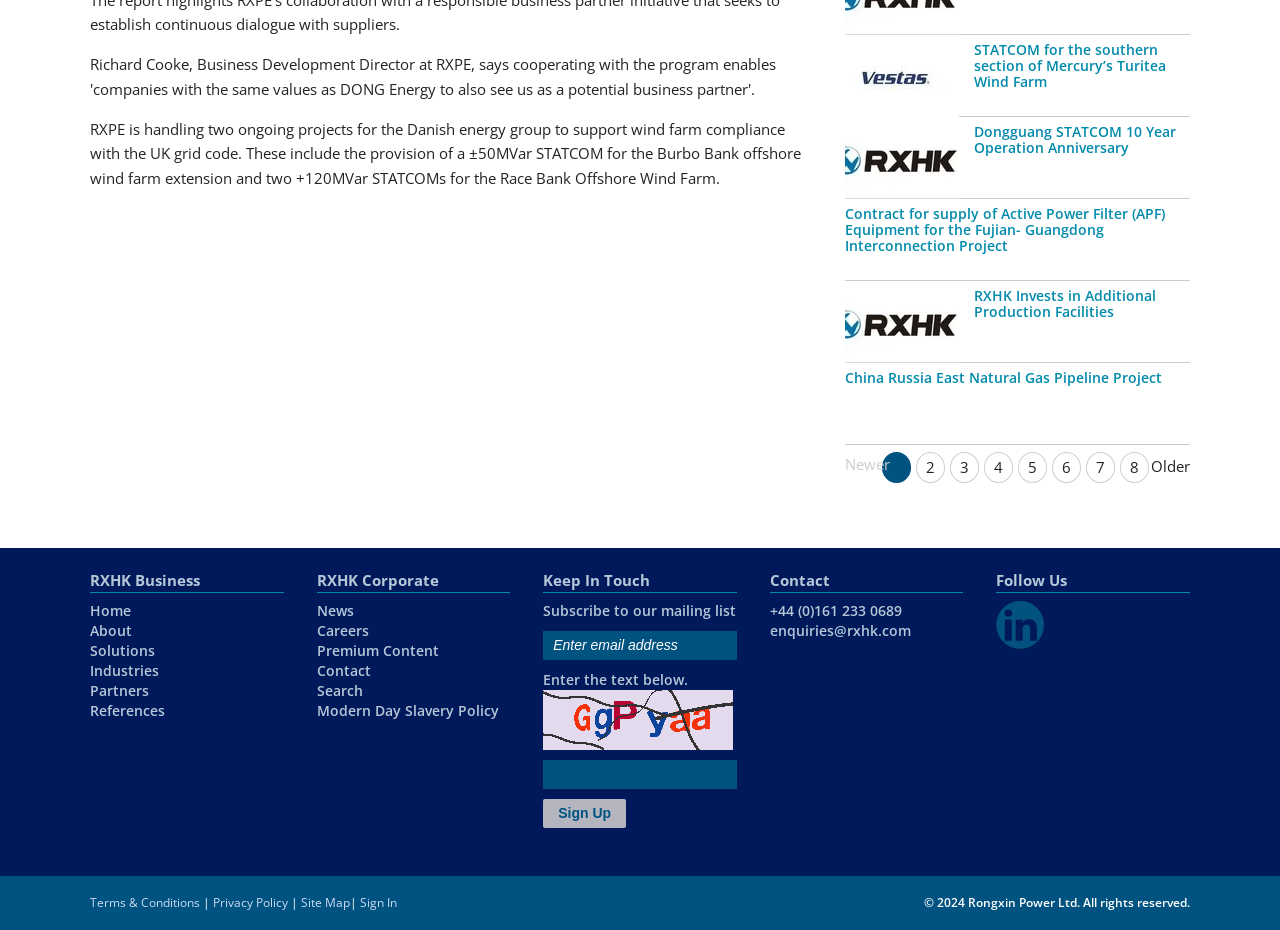Bounding box coordinates are specified in the format (top-left x, top-left y, bottom-right x, bottom-right y). All values are floating point numbers bounded between 0 and 1. Please provide the bounding box coordinate of the region this sentence describes: Modern Day Slavery Policy

[0.247, 0.754, 0.39, 0.774]